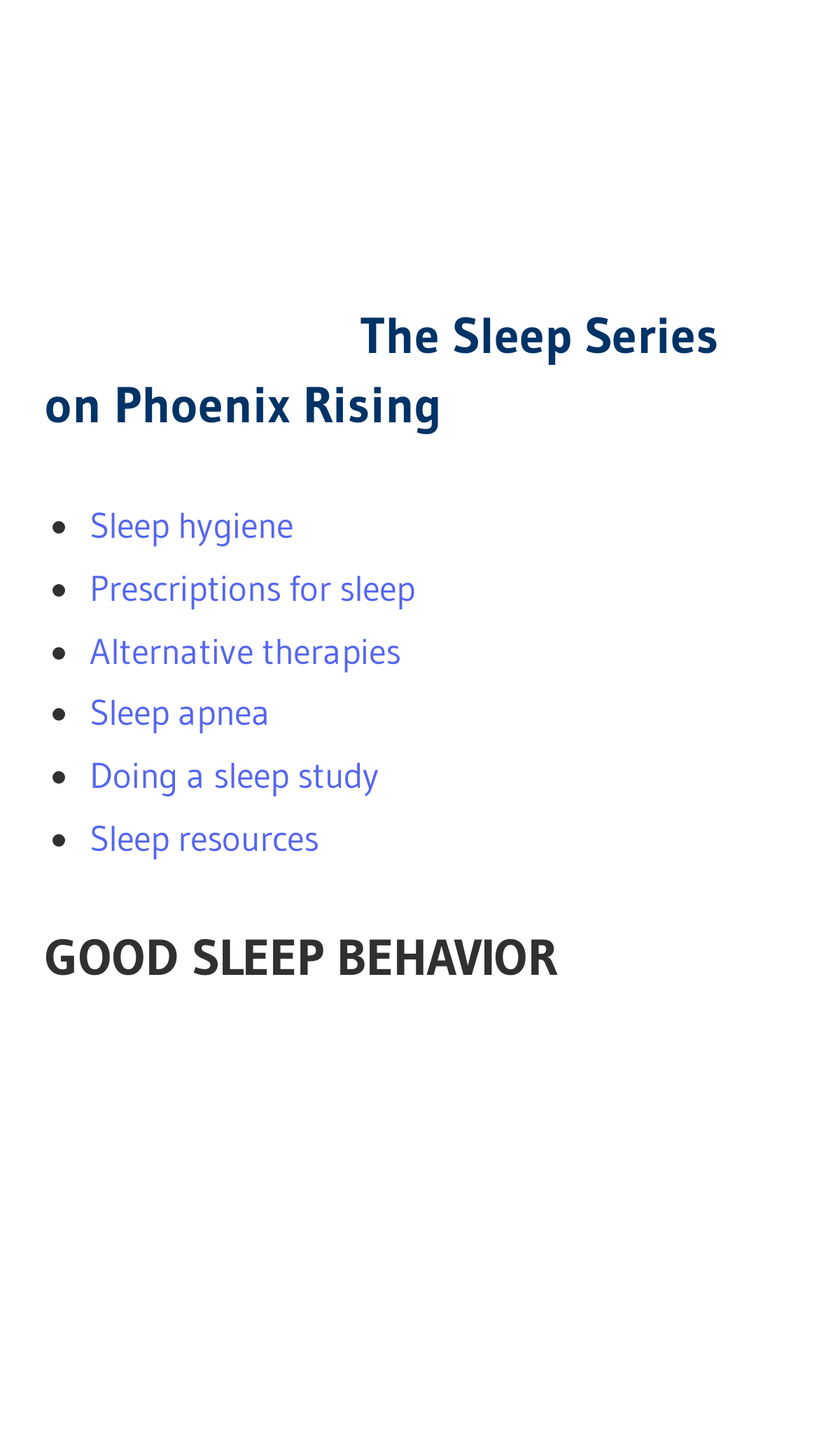Please provide a one-word or phrase answer to the question: 
What is the title of the section above the image?

GOOD SLEEP BEHAVIOR